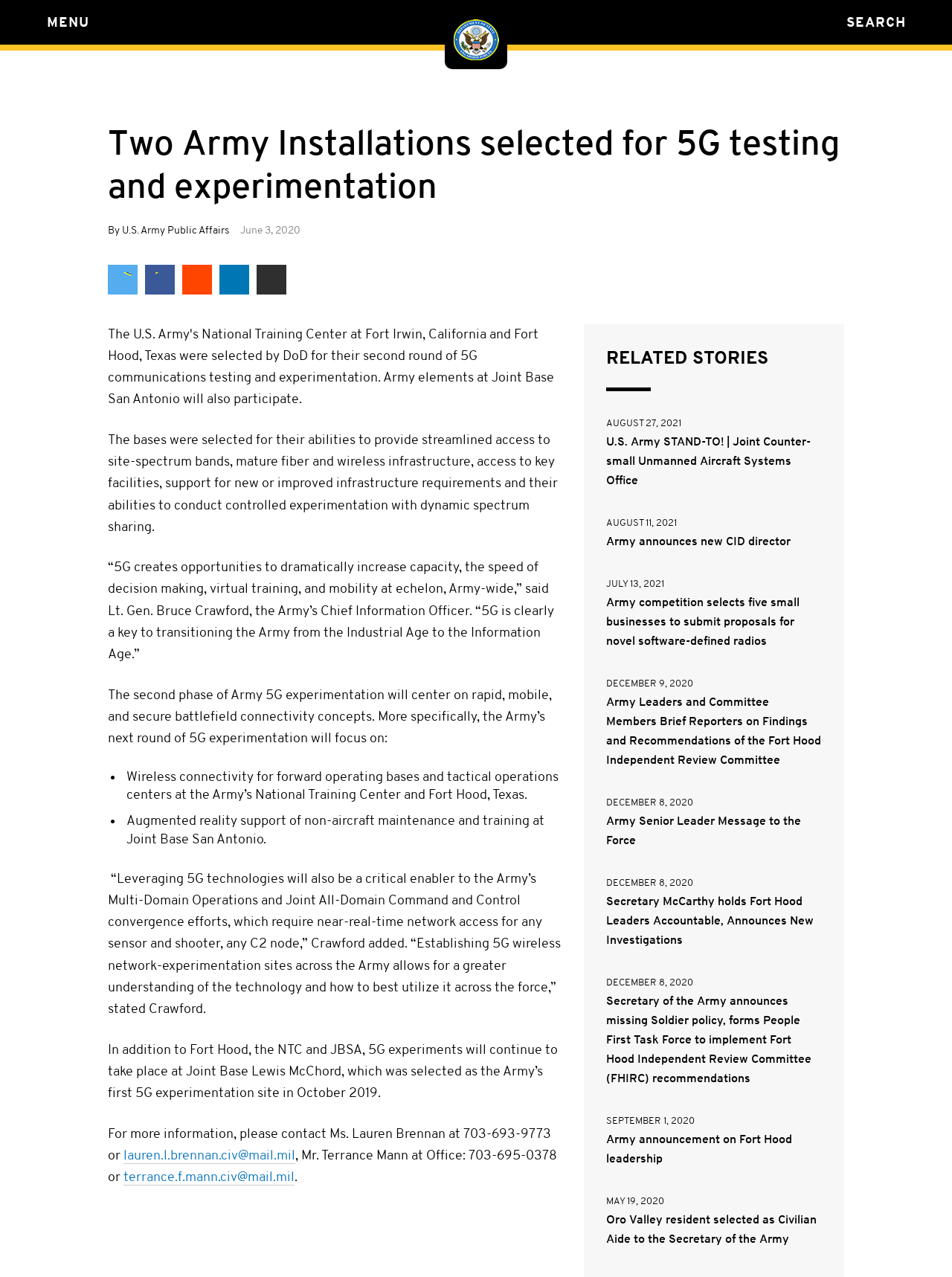How many related stories are listed?
Please provide a single word or phrase as the answer based on the screenshot.

9